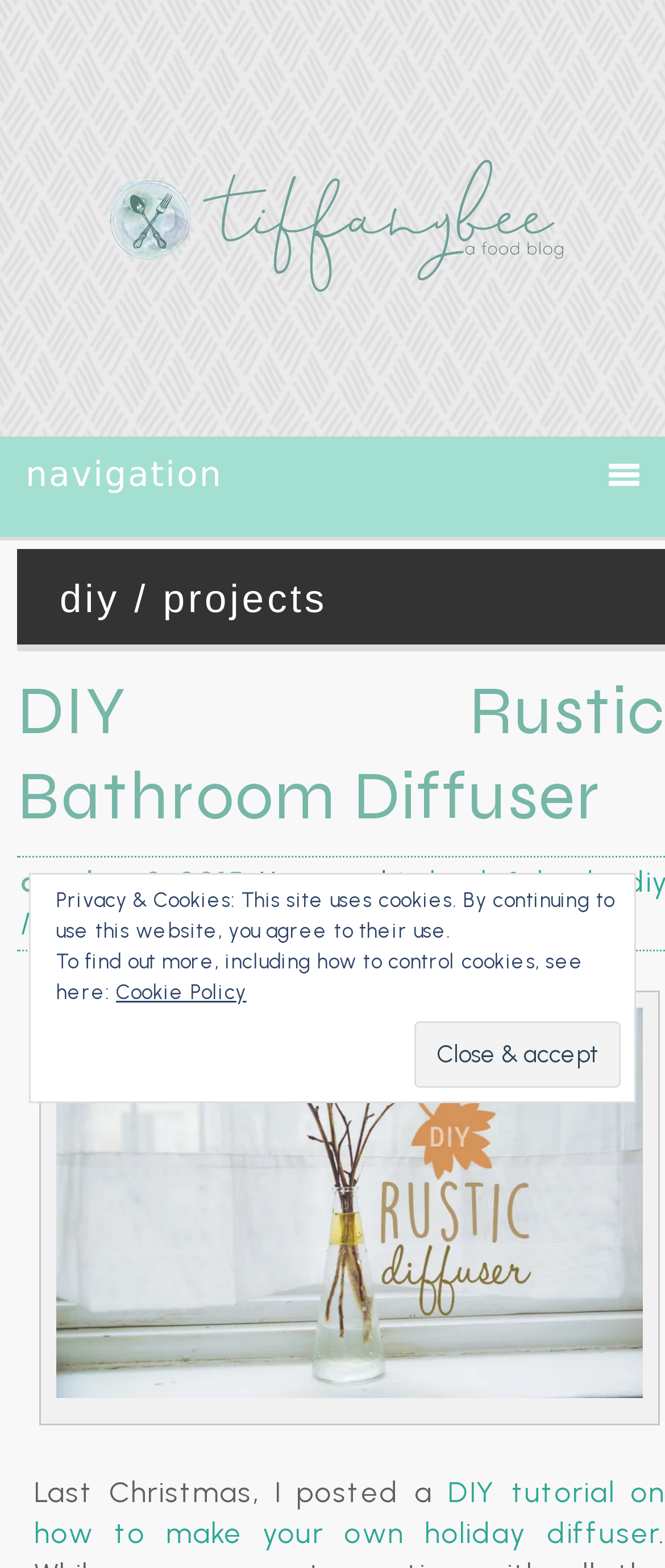What is the title of the first DIY project?
Relying on the image, give a concise answer in one word or a brief phrase.

DIY Rustic Bathroom Diffuser